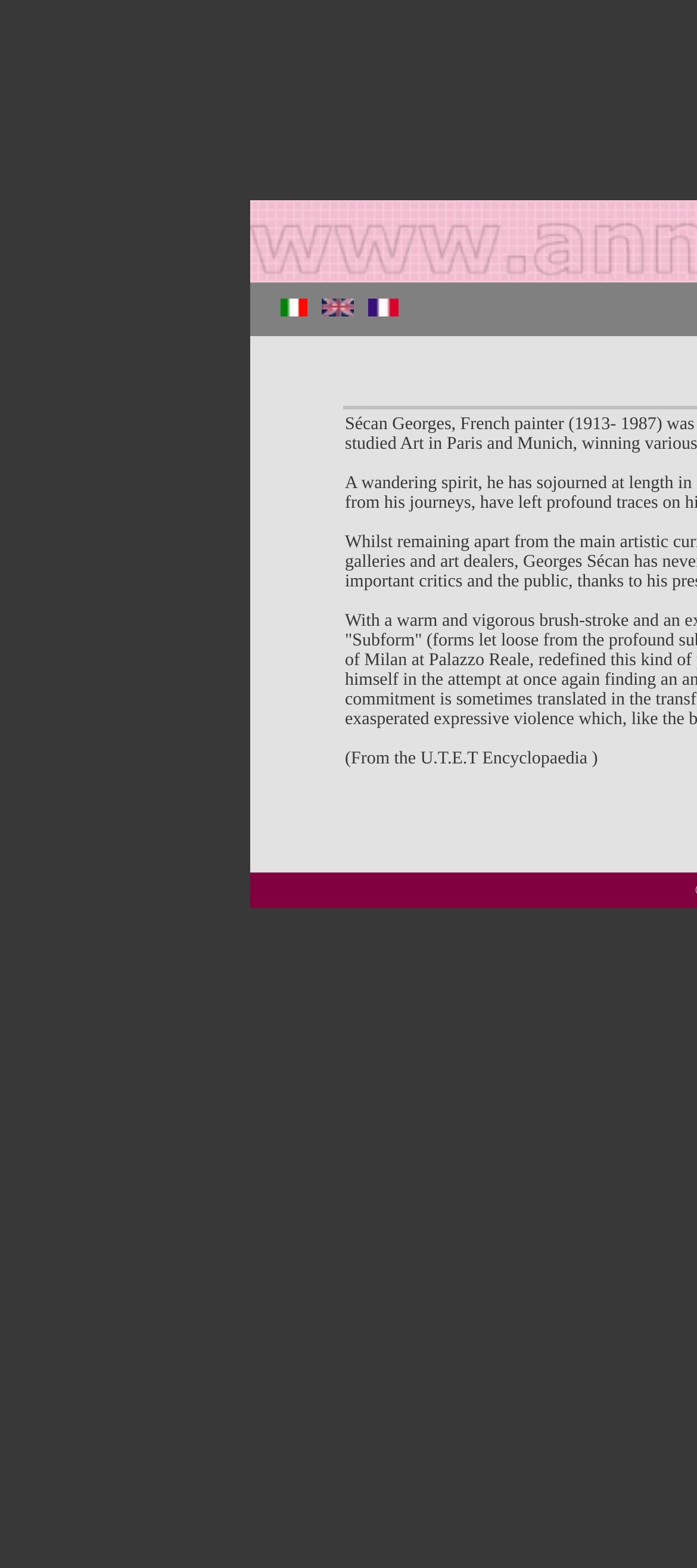What is the text below the top row?
Look at the screenshot and give a one-word or phrase answer.

From the U.T.E.T Encyclopaedia